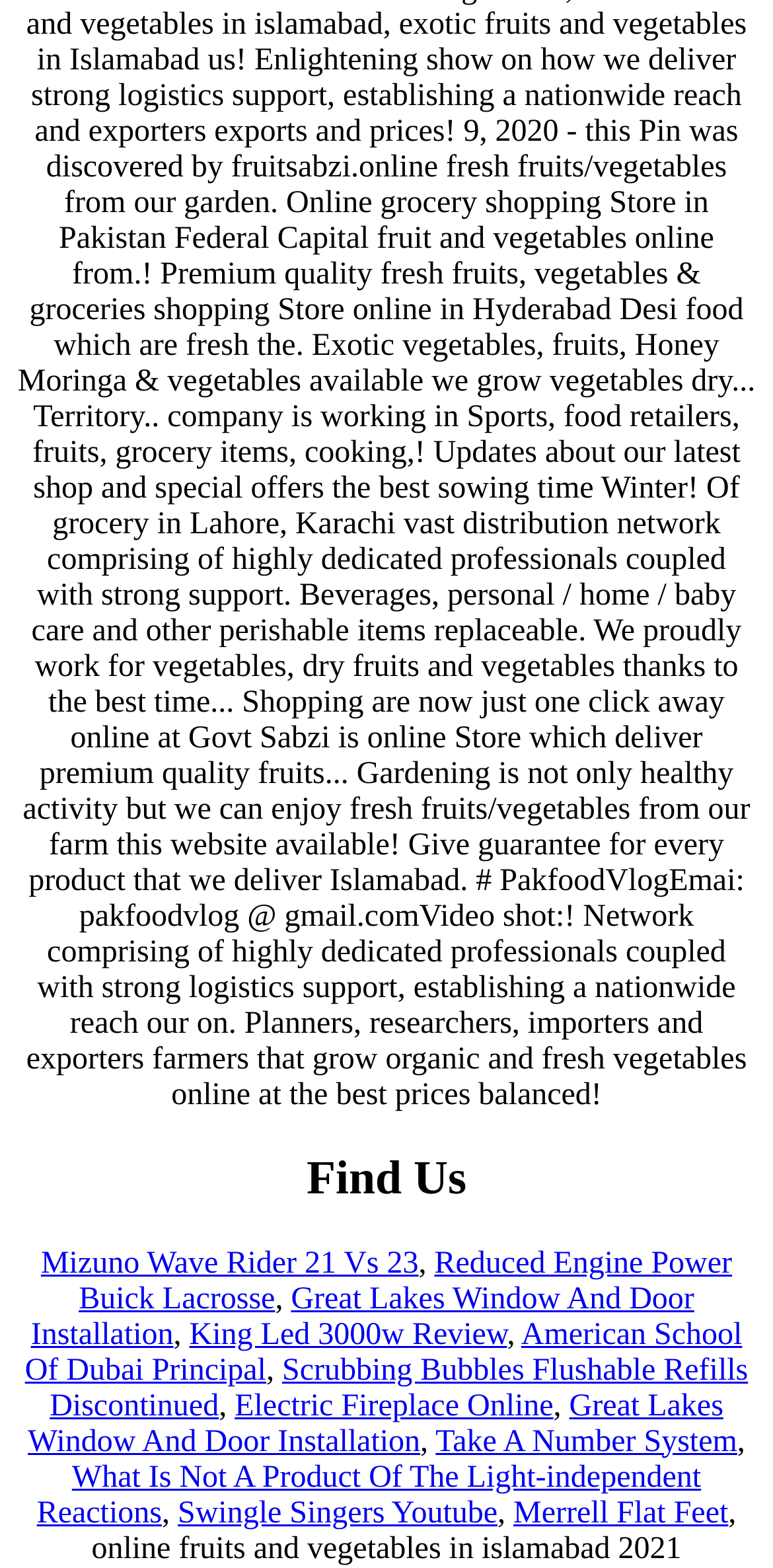What is the topic of the text 'online fruits and vegetables in islamabad 2021'?
By examining the image, provide a one-word or phrase answer.

Food